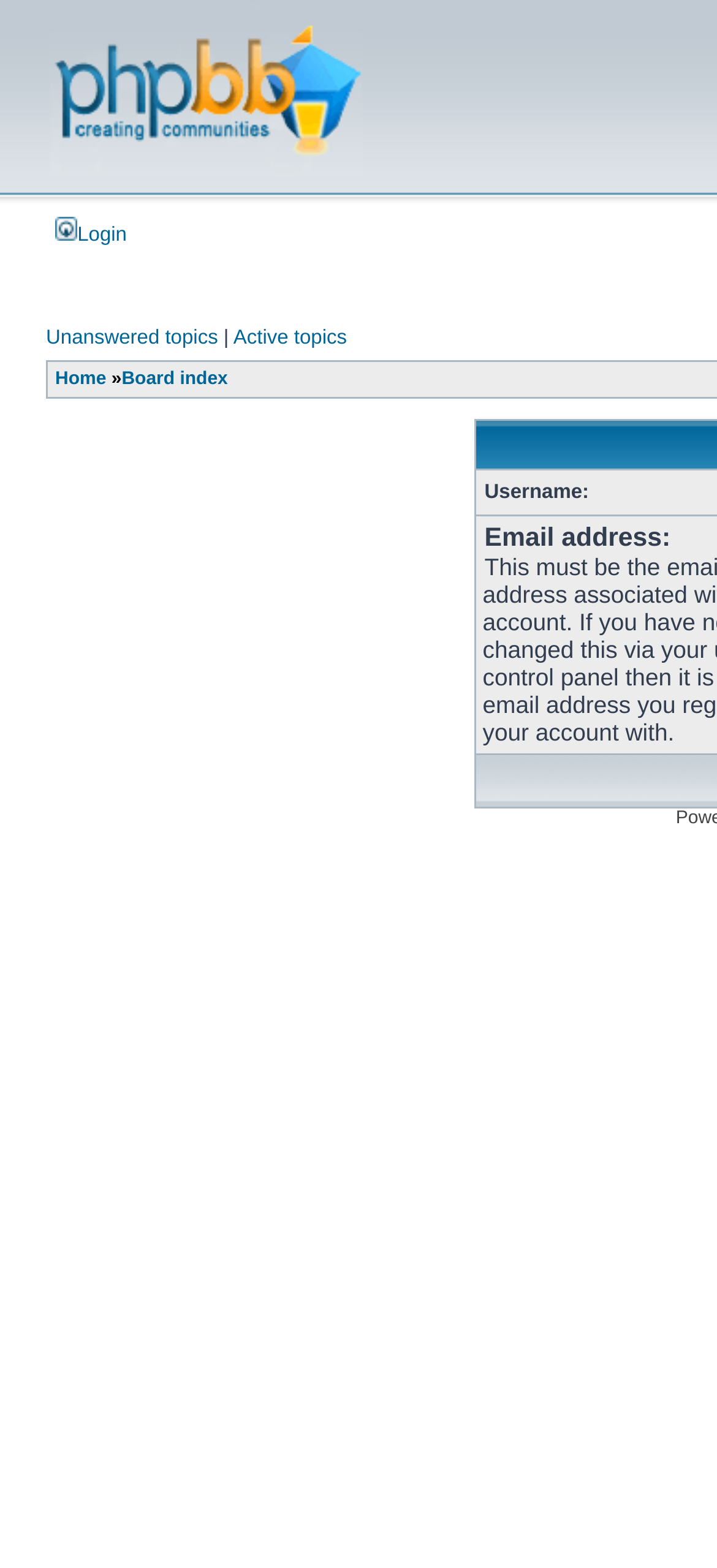Bounding box coordinates are specified in the format (top-left x, top-left y, bottom-right x, bottom-right y). All values are floating point numbers bounded between 0 and 1. Please provide the bounding box coordinate of the region this sentence describes: Active topics

[0.325, 0.209, 0.484, 0.223]